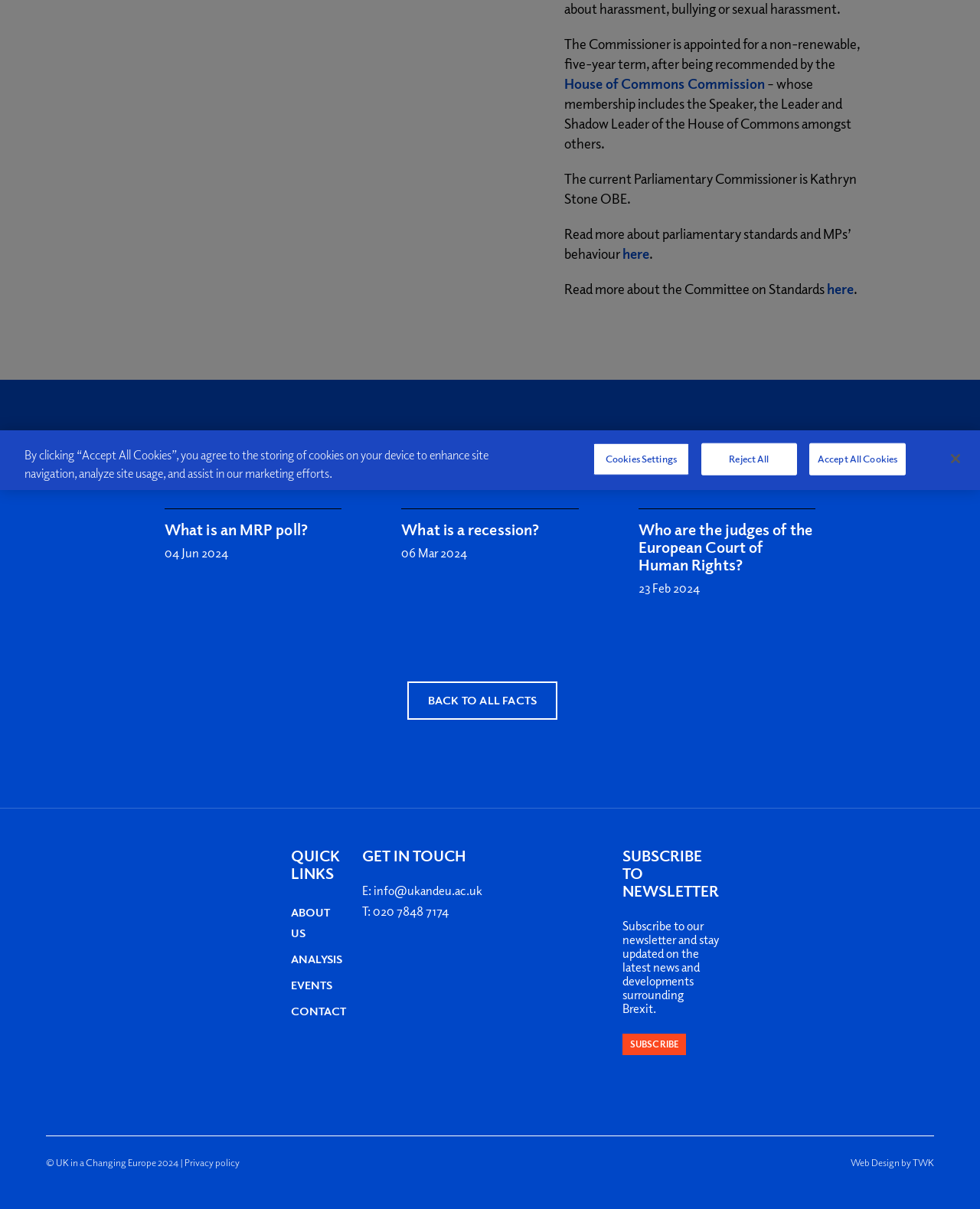Provide the bounding box coordinates of the HTML element this sentence describes: "Events". The bounding box coordinates consist of four float numbers between 0 and 1, i.e., [left, top, right, bottom].

[0.297, 0.808, 0.339, 0.82]